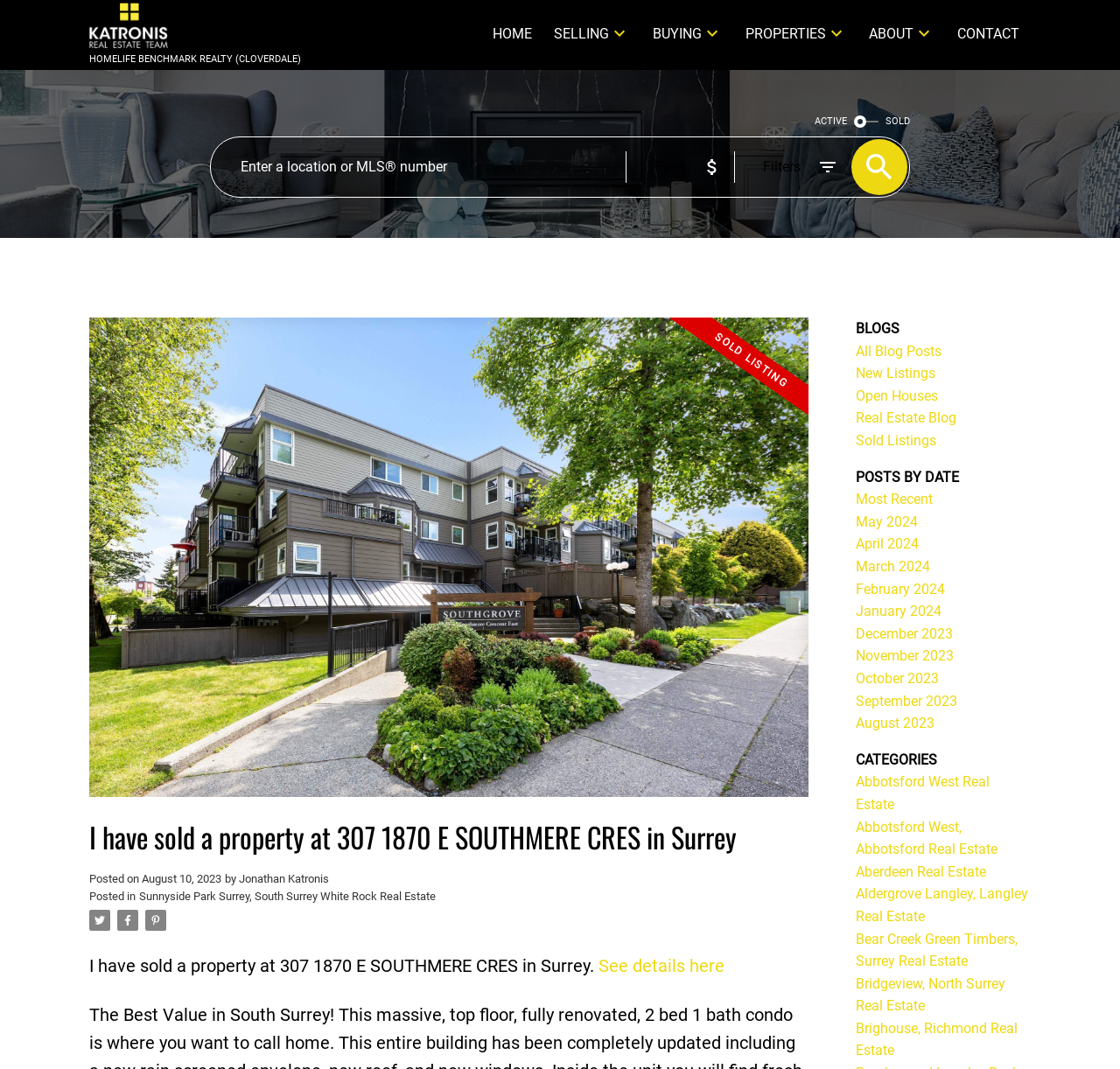Kindly determine the bounding box coordinates of the area that needs to be clicked to fulfill this instruction: "Check FAQs".

None